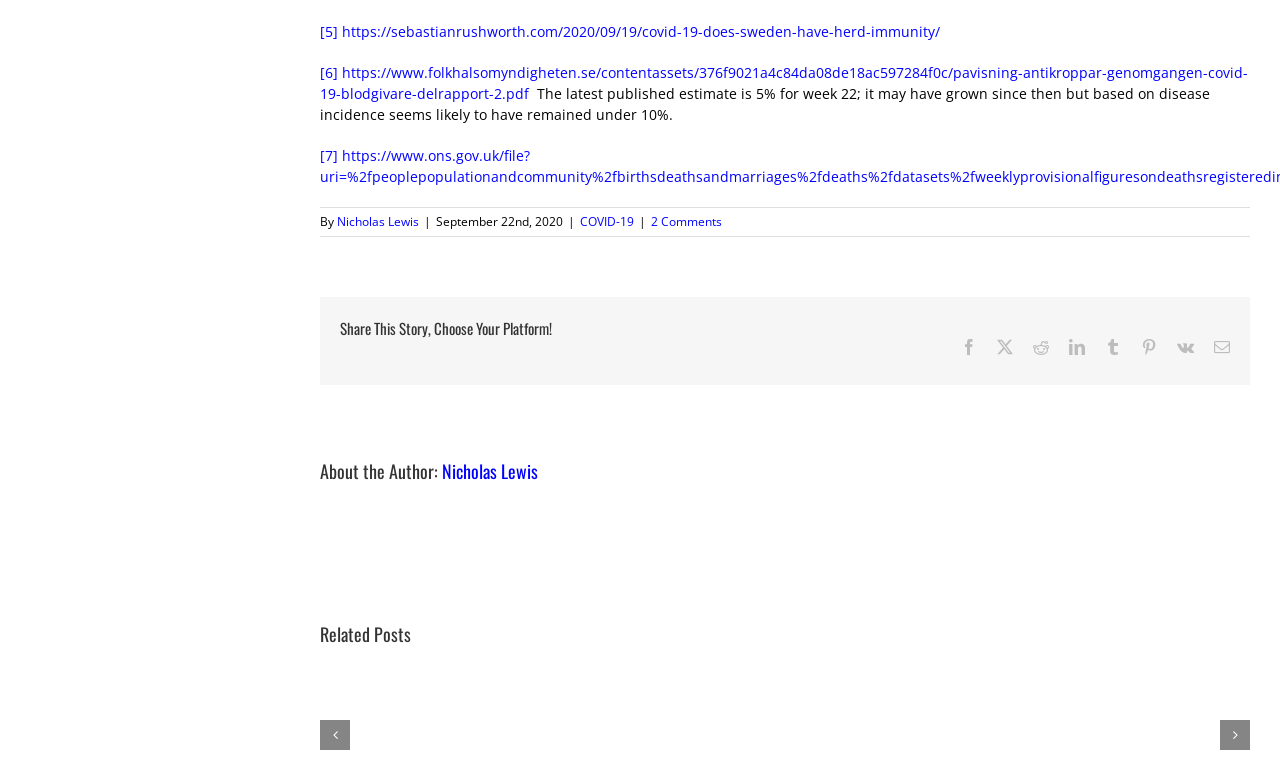Specify the bounding box coordinates of the area that needs to be clicked to achieve the following instruction: "Read the article about COVID-19 and herd immunity".

[0.267, 0.029, 0.734, 0.054]